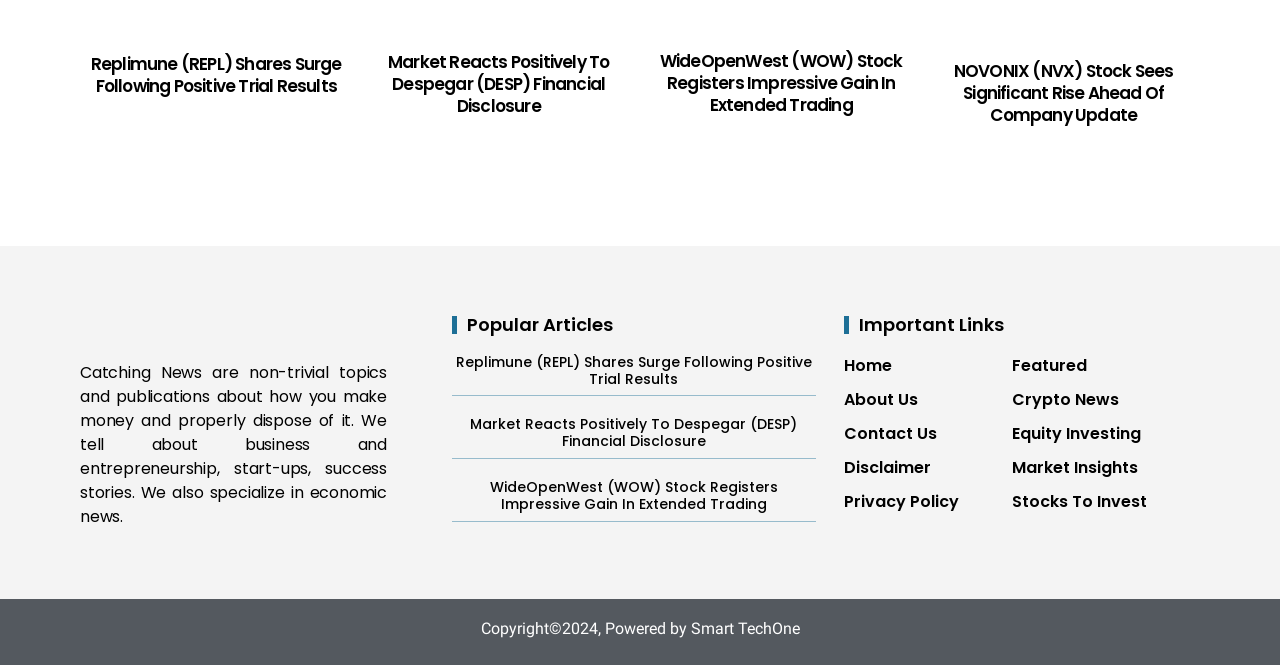Identify the bounding box coordinates of the clickable region necessary to fulfill the following instruction: "Learn about Market Reacts Positively To Despegar (DESP) Financial Disclosure". The bounding box coordinates should be four float numbers between 0 and 1, i.e., [left, top, right, bottom].

[0.303, 0.075, 0.476, 0.178]